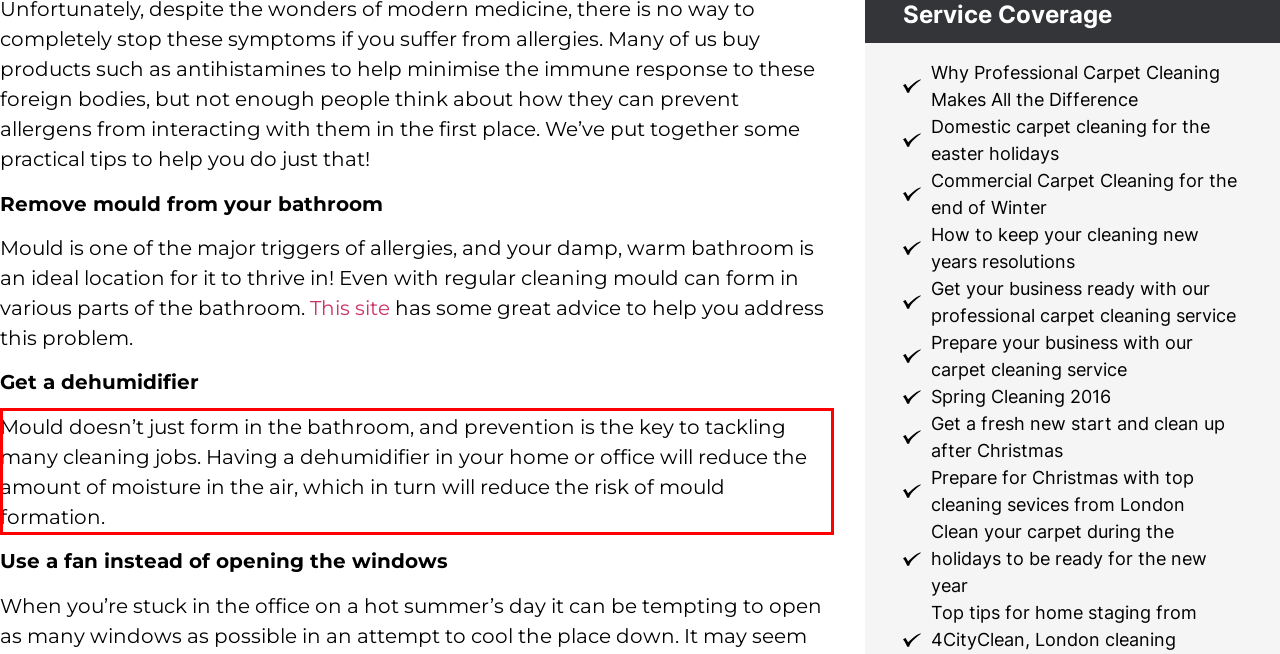From the given screenshot of a webpage, identify the red bounding box and extract the text content within it.

Mould doesn’t just form in the bathroom, and prevention is the key to tackling many cleaning jobs. Having a dehumidifier in your home or office will reduce the amount of moisture in the air, which in turn will reduce the risk of mould formation.